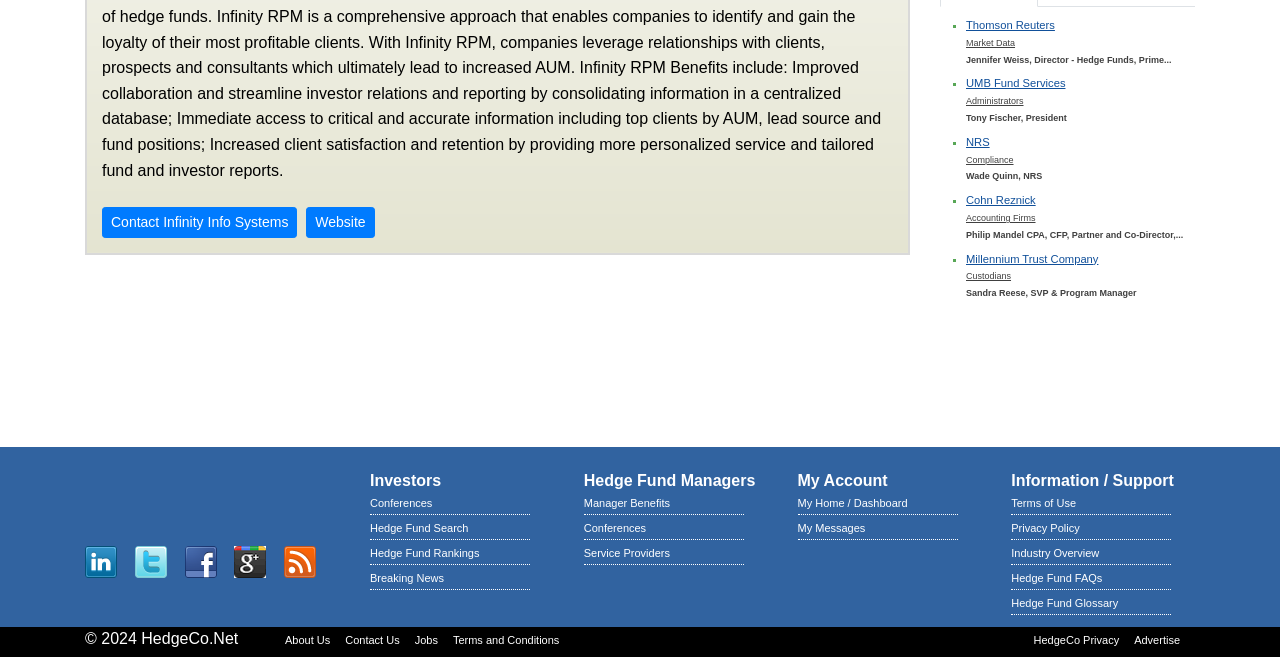Please find the bounding box for the UI element described by: "Conferences".

[0.289, 0.757, 0.338, 0.775]